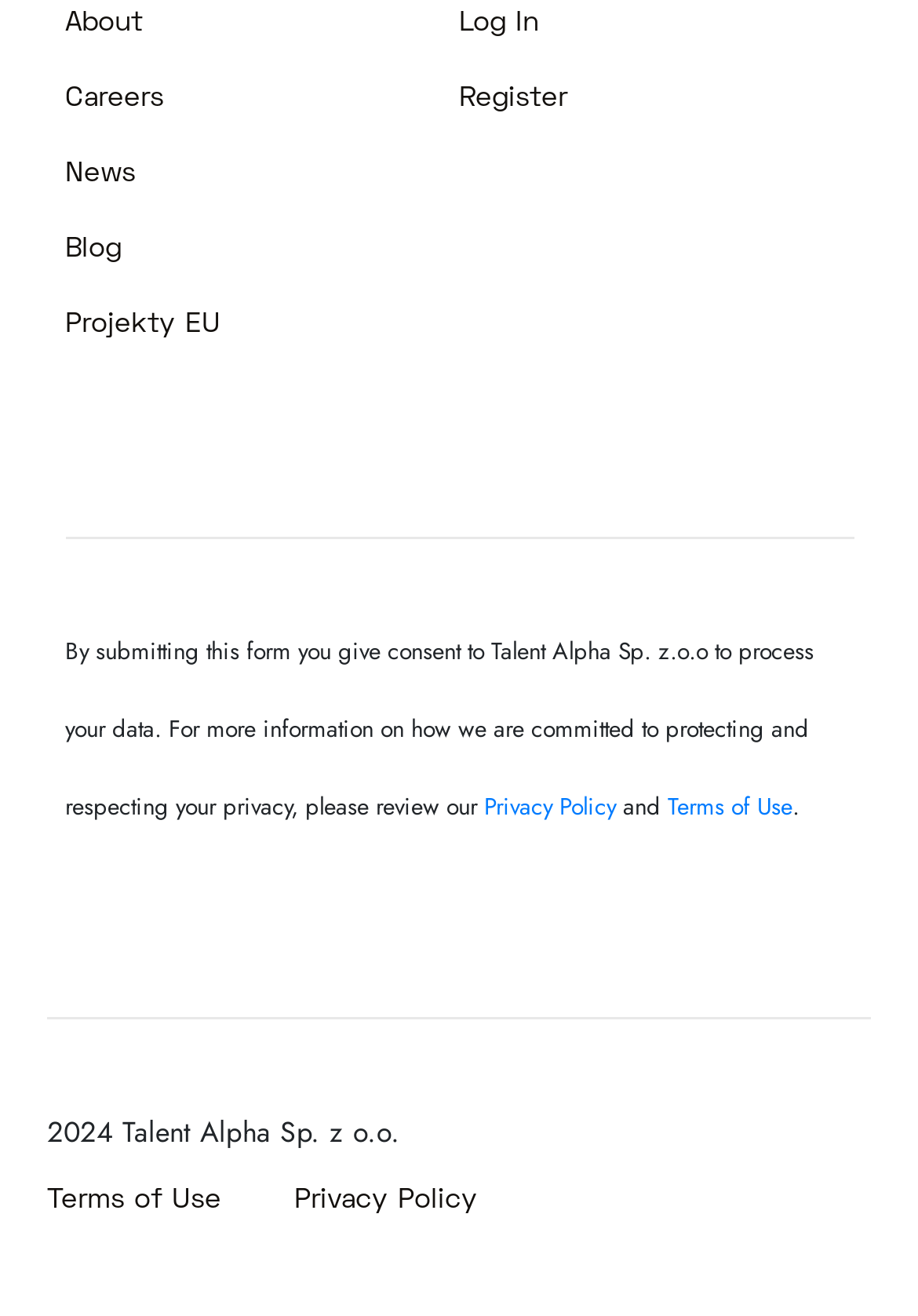Please mark the clickable region by giving the bounding box coordinates needed to complete this instruction: "register an account".

[0.5, 0.066, 0.618, 0.085]